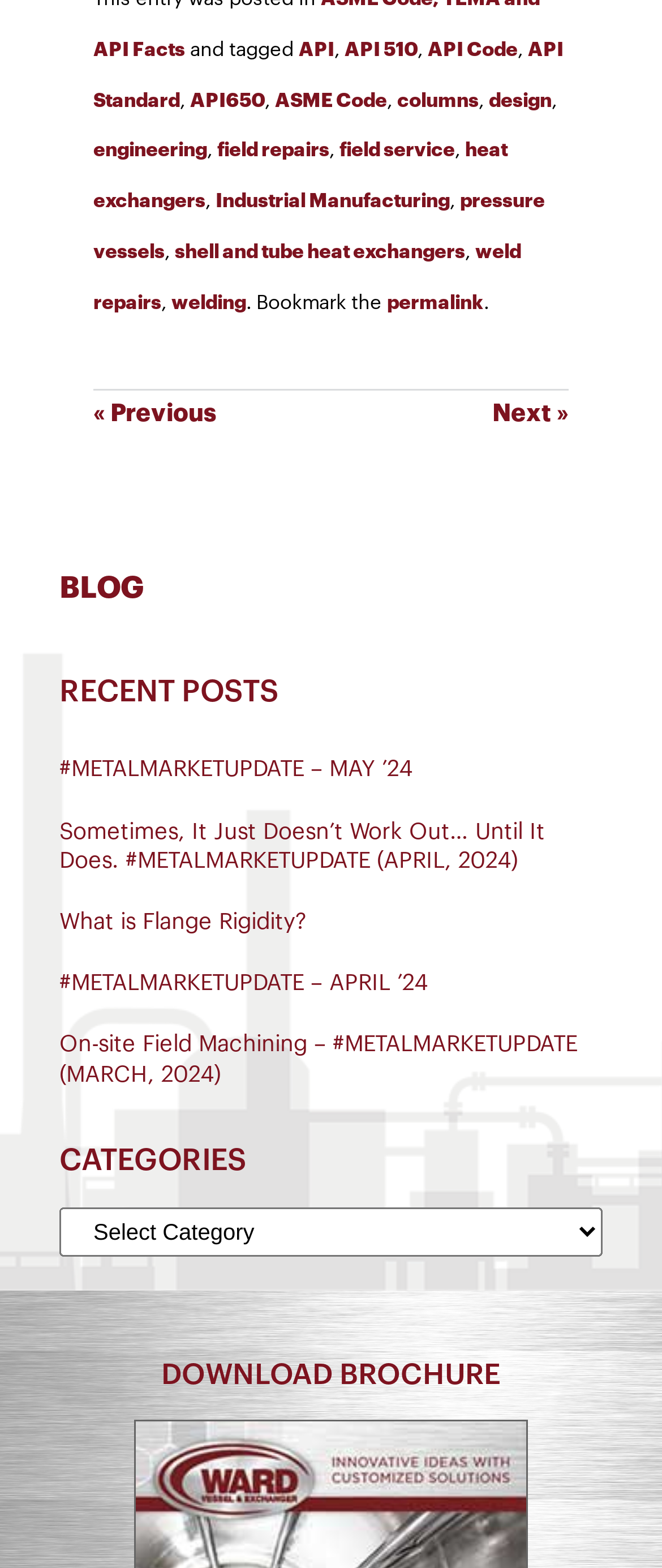Calculate the bounding box coordinates for the UI element based on the following description: "What is Flange Rigidity?". Ensure the coordinates are four float numbers between 0 and 1, i.e., [left, top, right, bottom].

[0.09, 0.572, 0.91, 0.602]